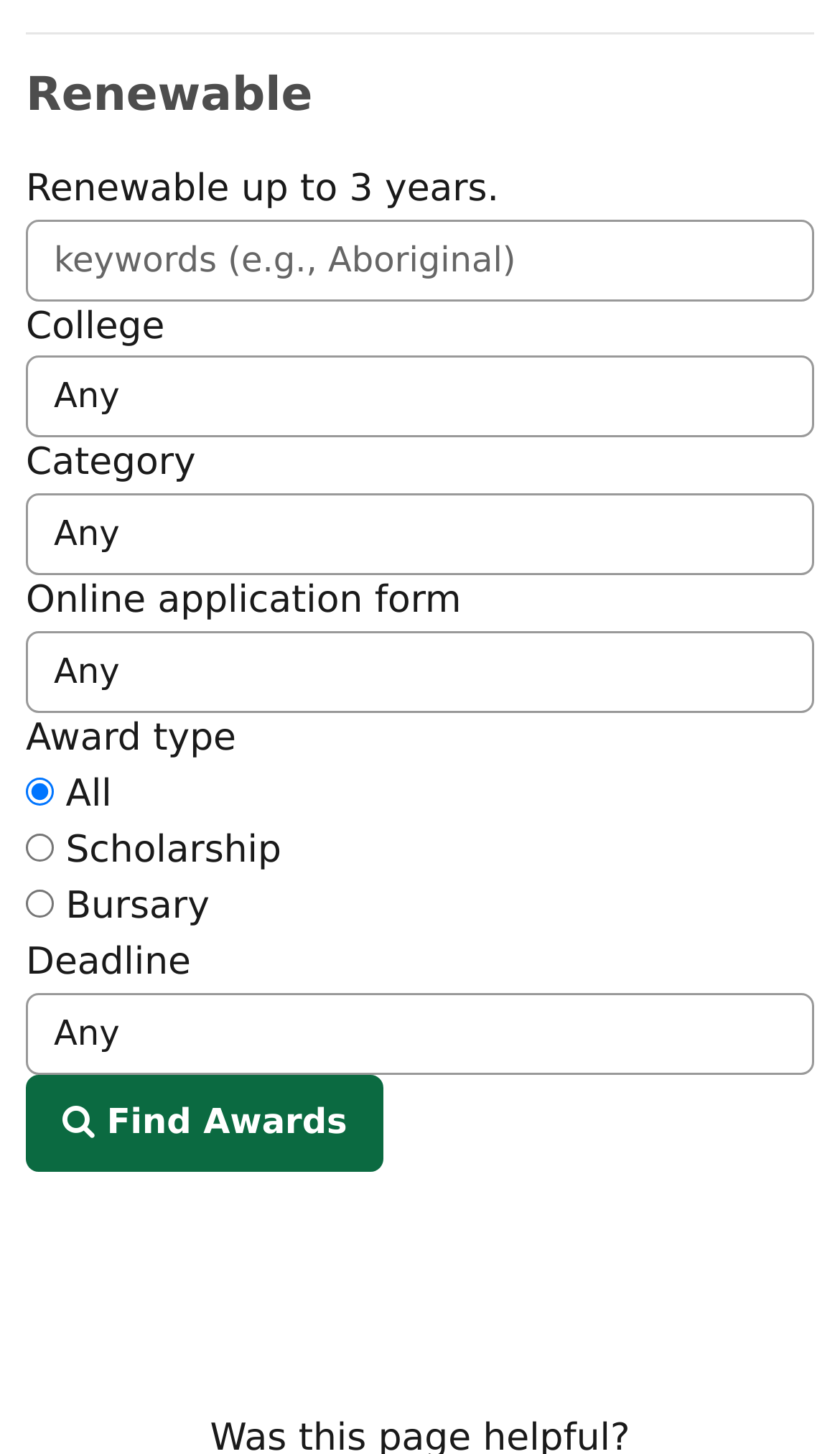Please give the bounding box coordinates of the area that should be clicked to fulfill the following instruction: "Select a college". The coordinates should be in the format of four float numbers from 0 to 1, i.e., [left, top, right, bottom].

[0.031, 0.245, 0.969, 0.301]